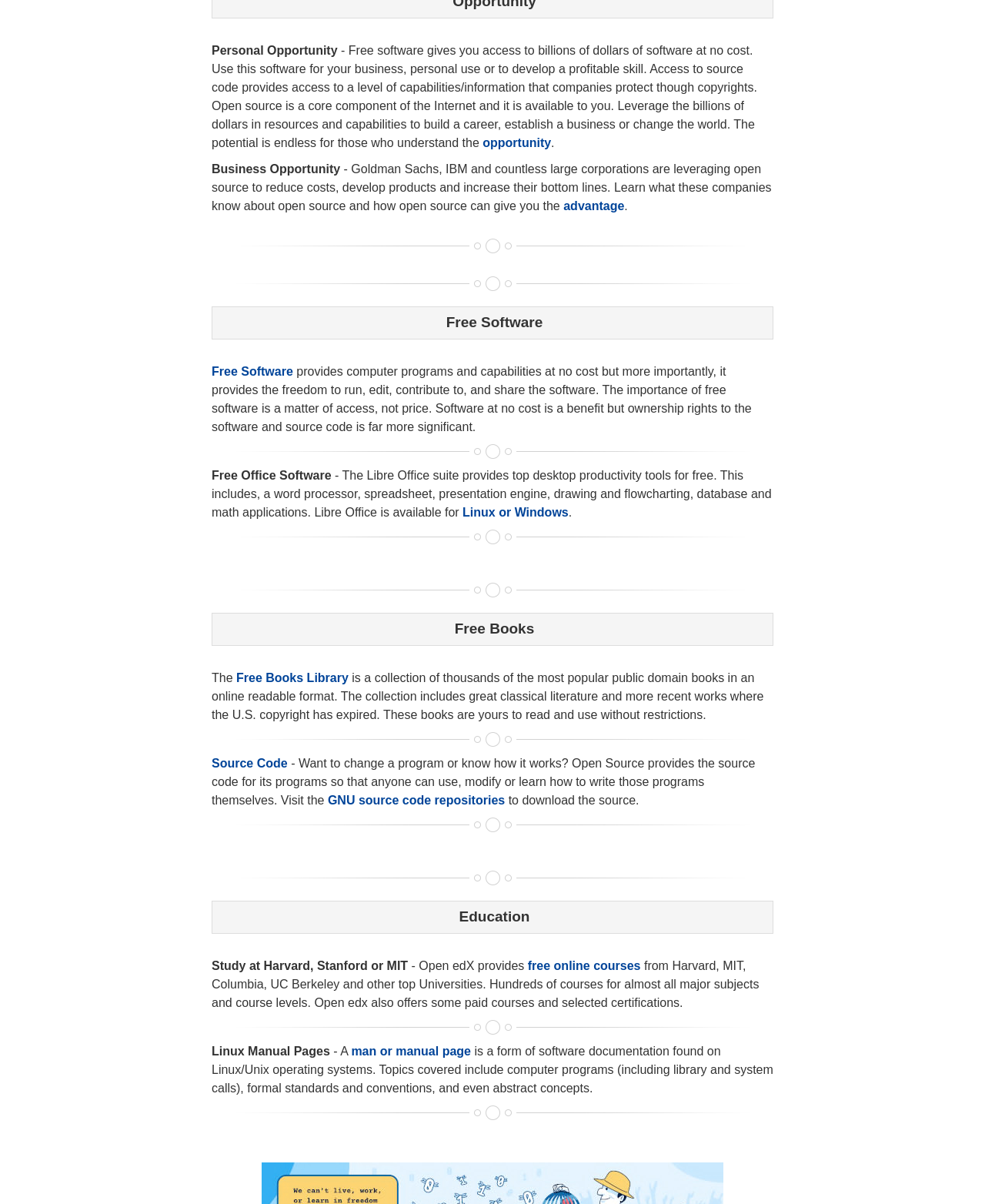What is the purpose of open edX?
Using the visual information from the image, give a one-word or short-phrase answer.

Free online courses